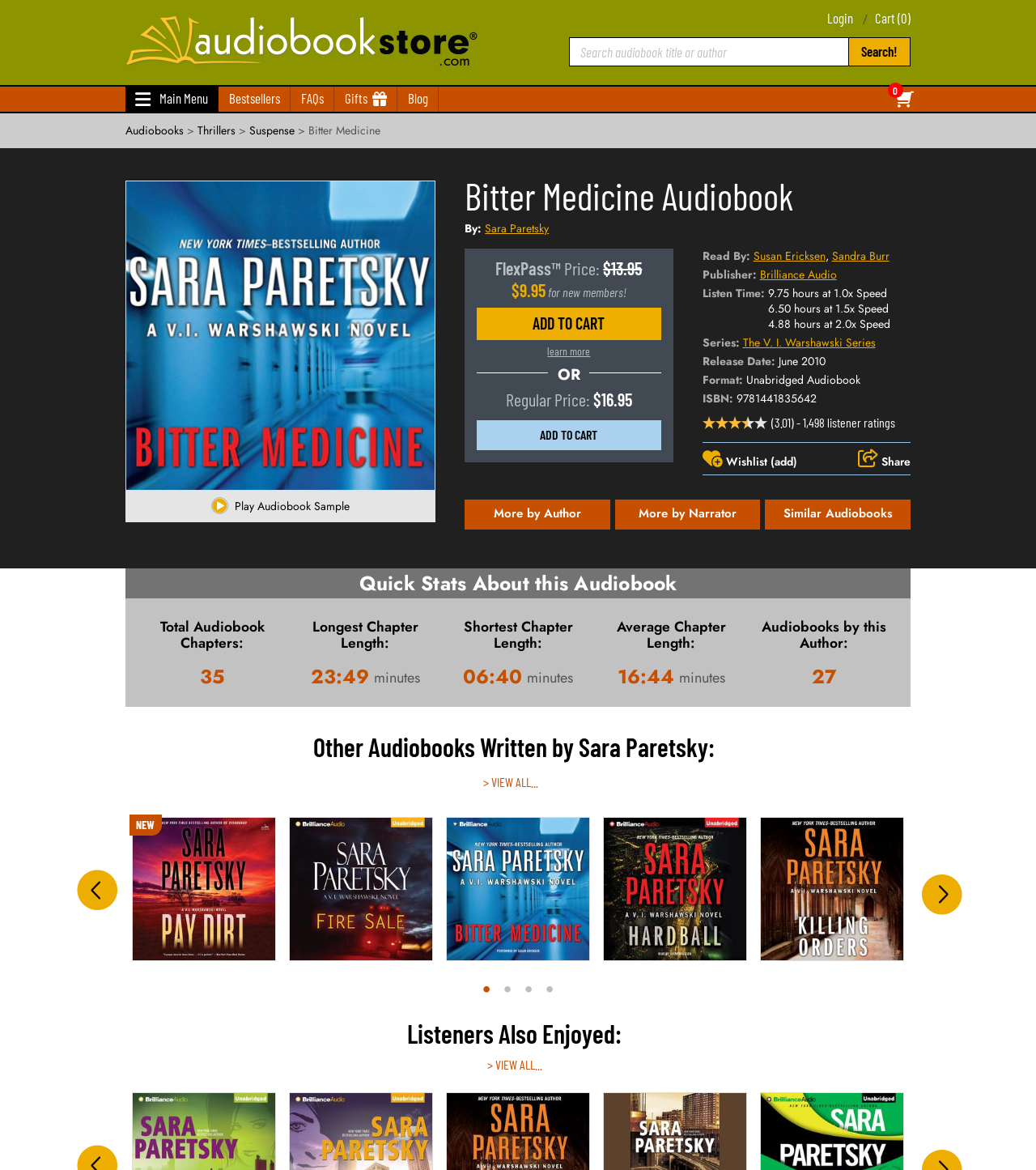Using the given description, provide the bounding box coordinates formatted as (top-left x, top-left y, bottom-right x, bottom-right y), with all values being floating point numbers between 0 and 1. Description: - 1,498 listener ratings

[0.768, 0.354, 0.864, 0.367]